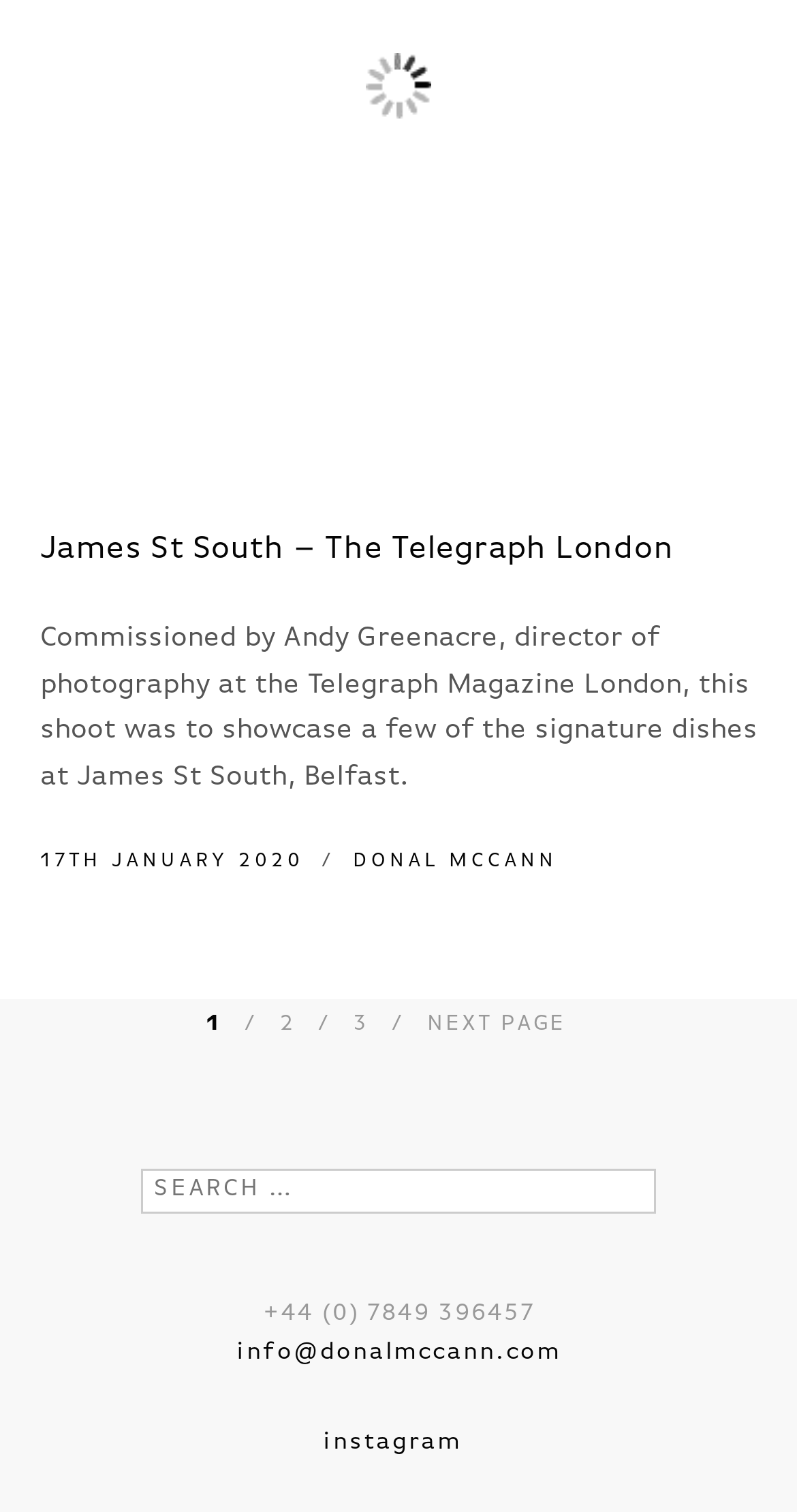Respond to the question with just a single word or phrase: 
What is the contact phone number?

+44 (0) 7849 396457